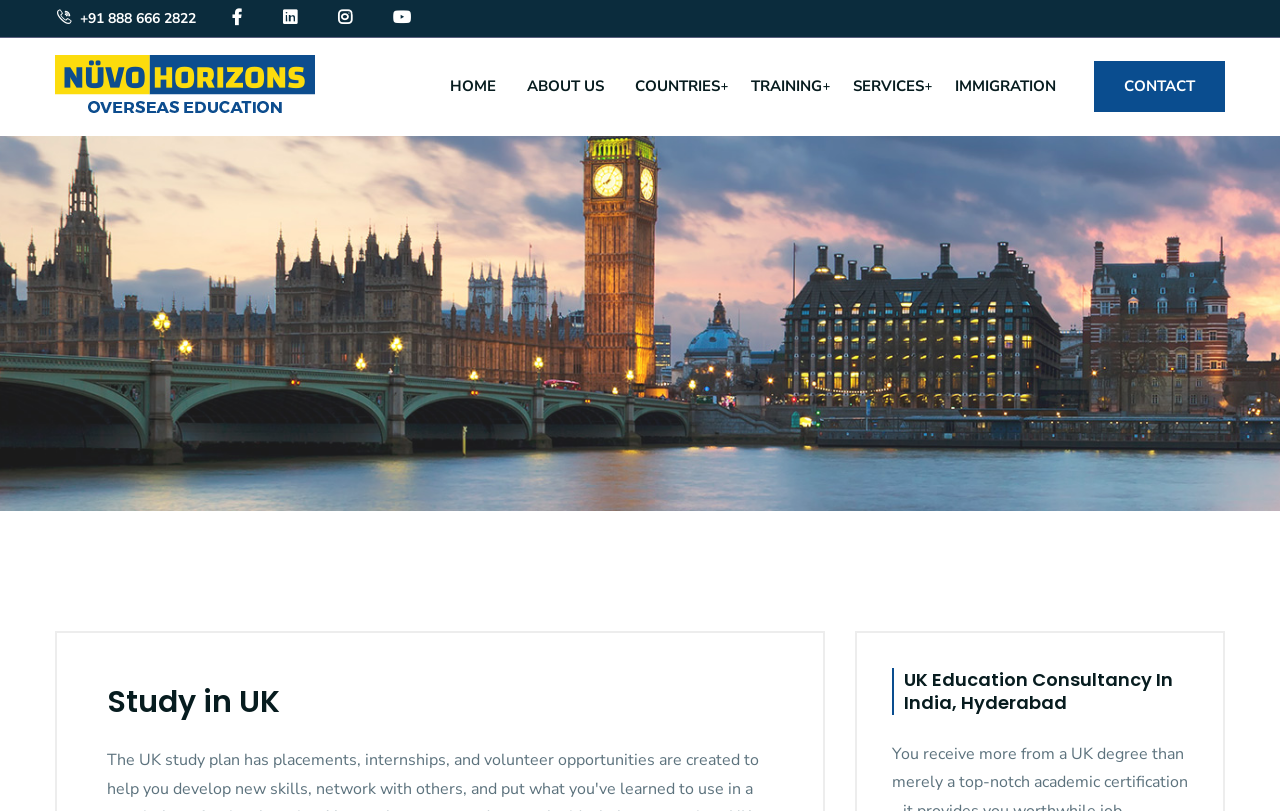Please provide a one-word or phrase answer to the question: 
How many social media icons are on the top right?

4